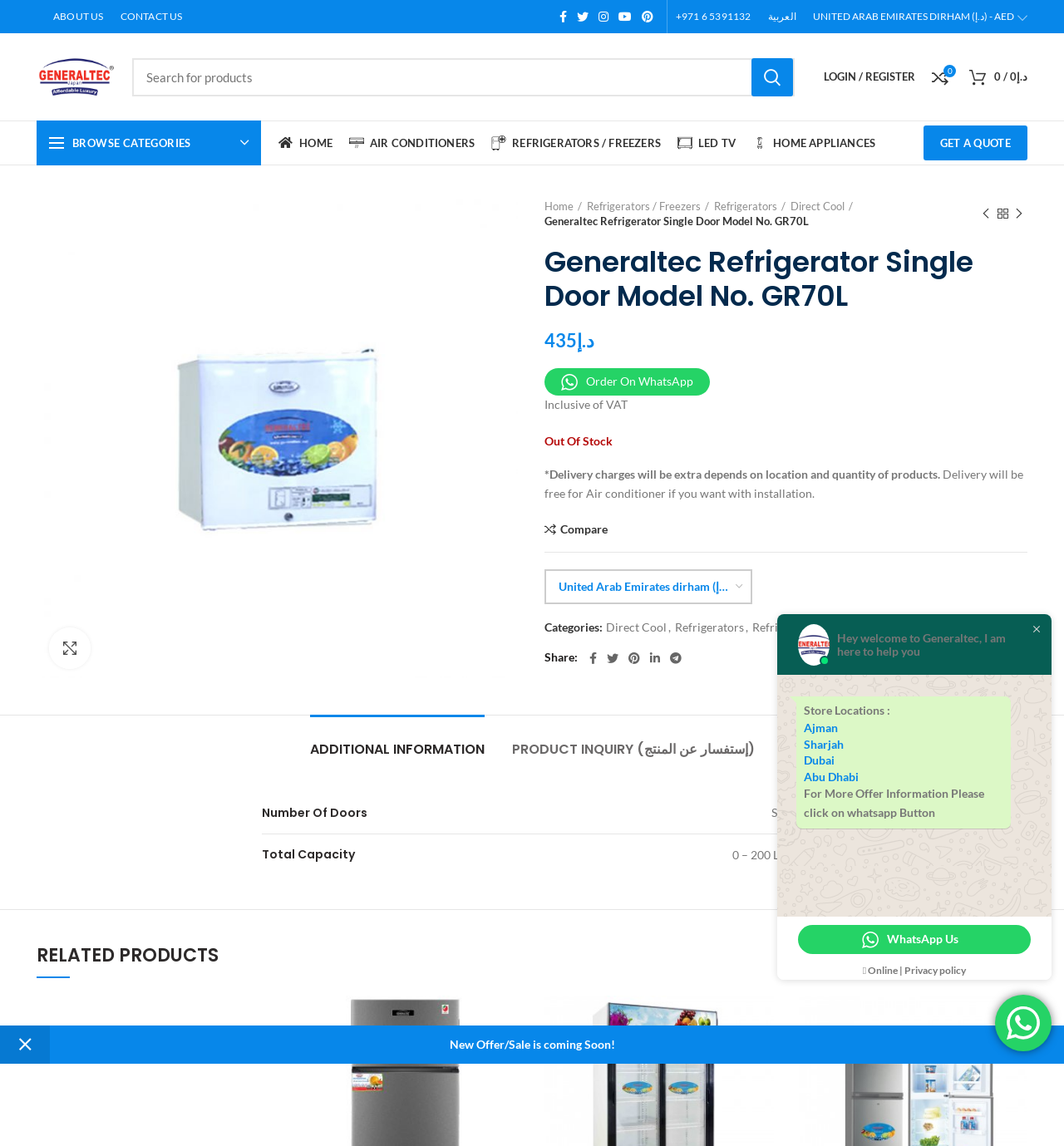From the screenshot, find the bounding box of the UI element matching this description: "Login / Register". Supply the bounding box coordinates in the form [left, top, right, bottom], each a float between 0 and 1.

[0.766, 0.053, 0.868, 0.082]